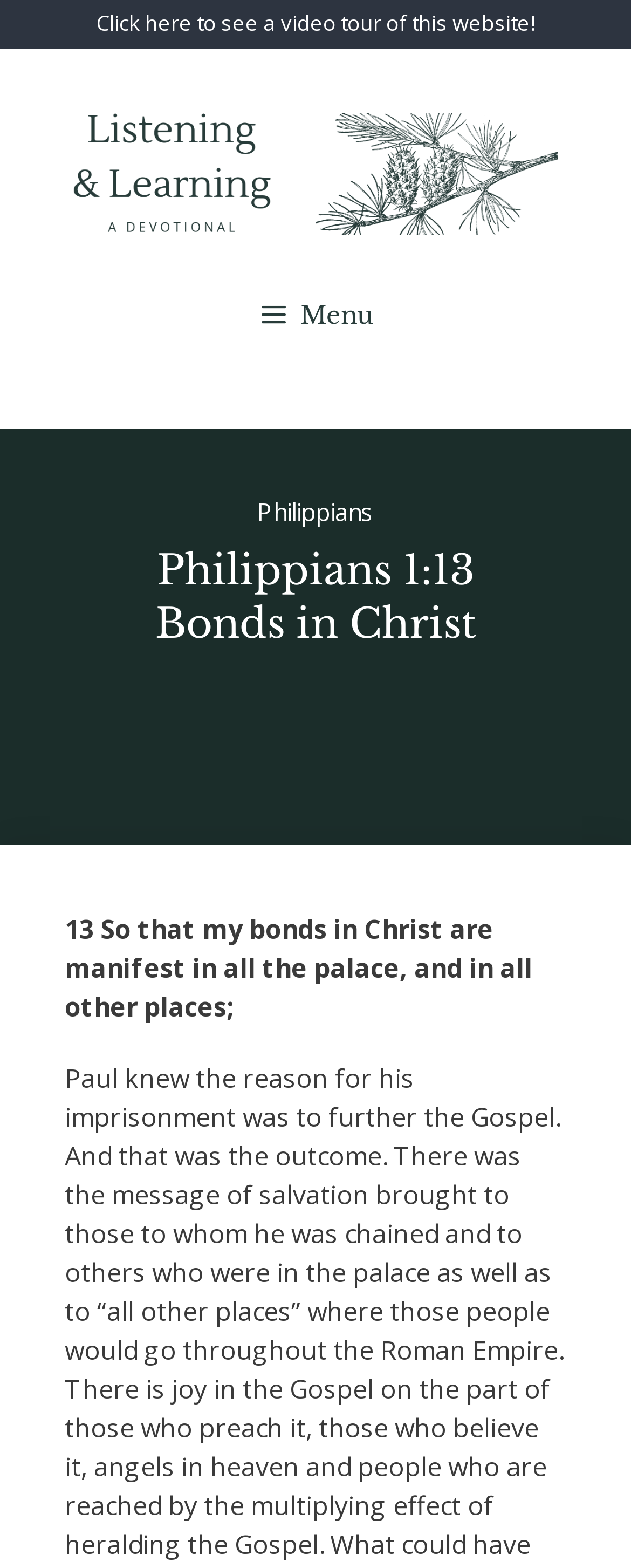Locate the bounding box of the UI element defined by this description: "Menu". The coordinates should be given as four float numbers between 0 and 1, formatted as [left, top, right, bottom].

[0.103, 0.17, 0.897, 0.232]